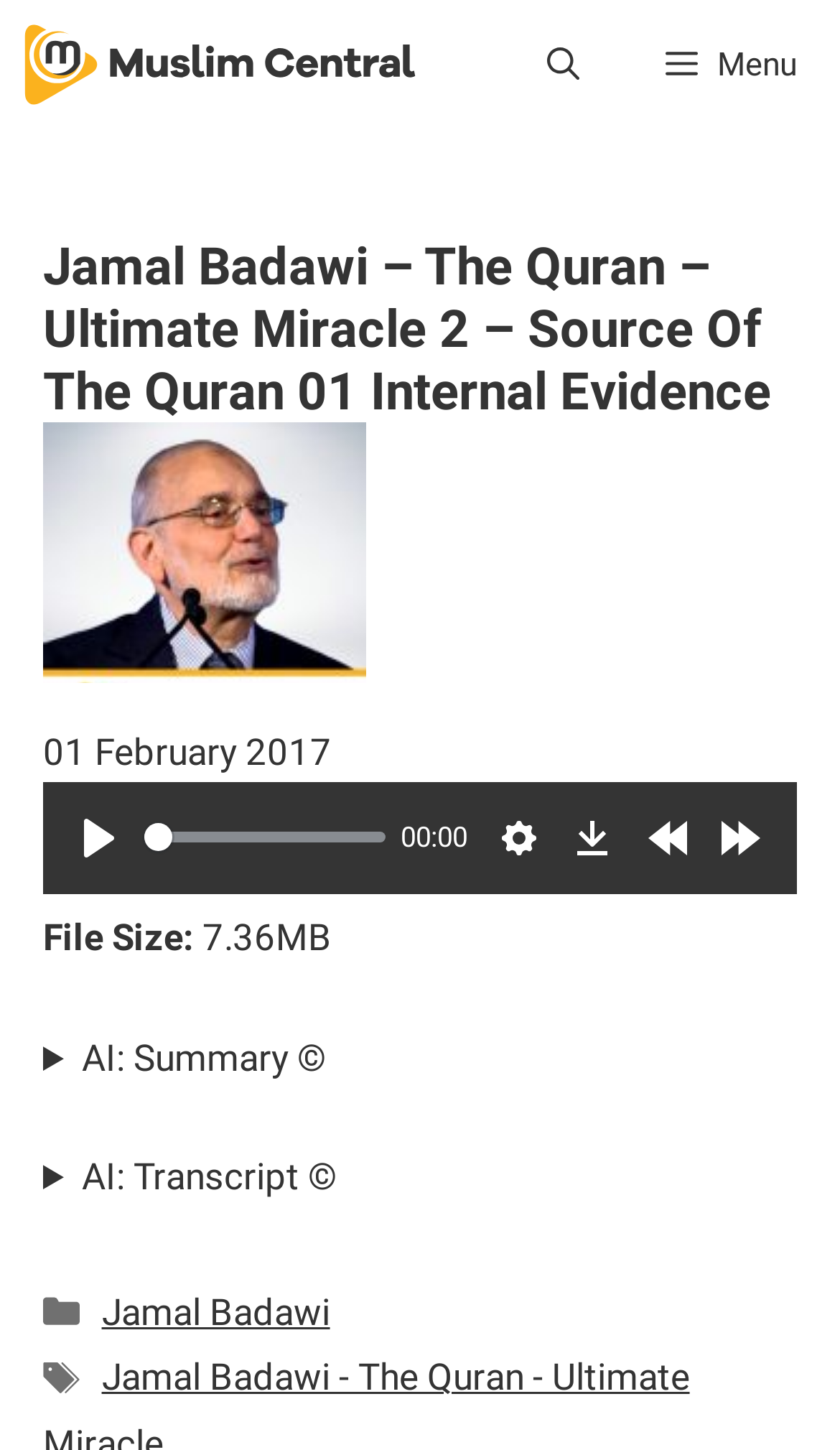Please give the bounding box coordinates of the area that should be clicked to fulfill the following instruction: "Open the search bar". The coordinates should be in the format of four float numbers from 0 to 1, i.e., [left, top, right, bottom].

[0.6, 0.0, 0.741, 0.089]